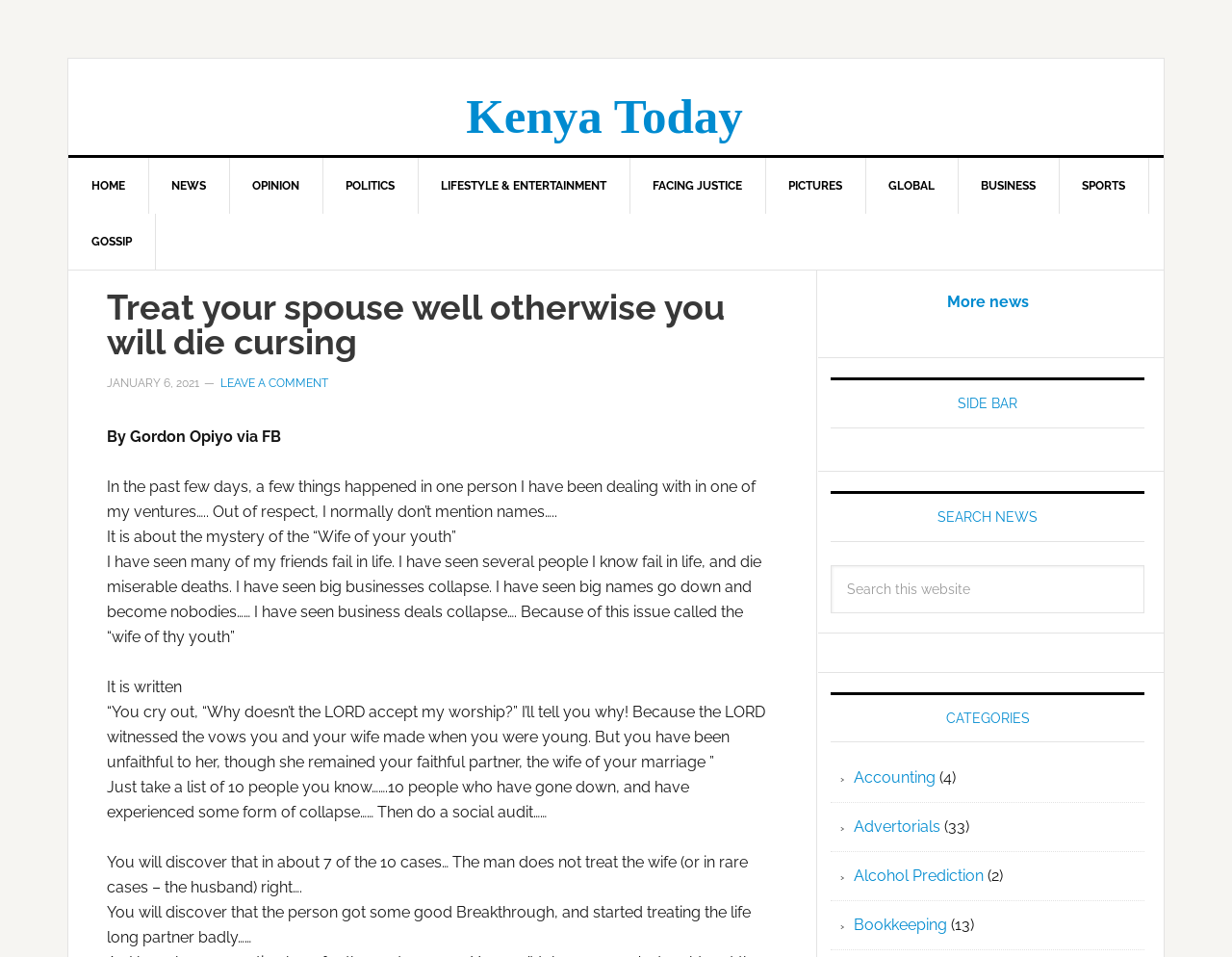Identify the bounding box coordinates for the UI element described as follows: Accounting. Use the format (top-left x, top-left y, bottom-right x, bottom-right y) and ensure all values are floating point numbers between 0 and 1.

[0.693, 0.803, 0.759, 0.822]